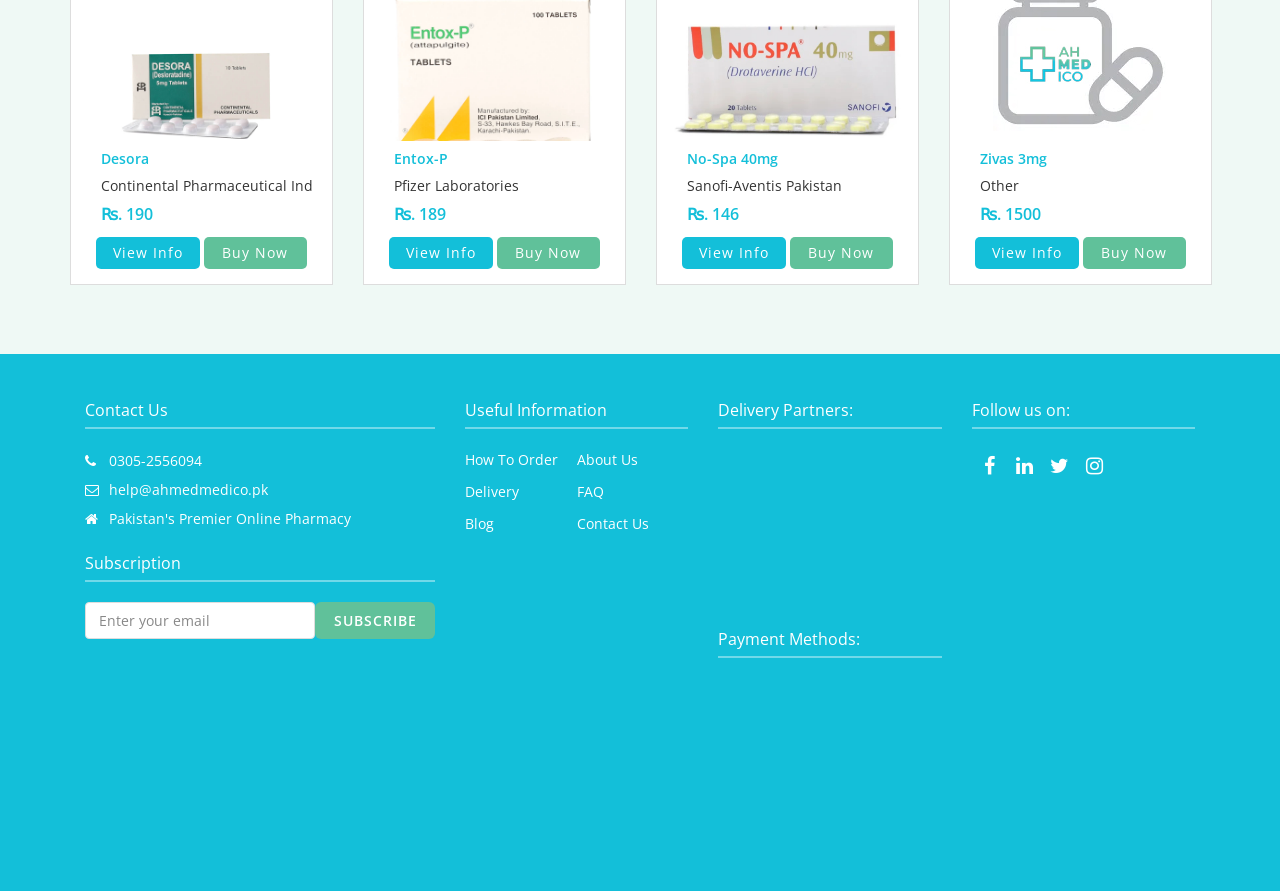What is the name of the online pharmacy?
Answer with a single word or phrase by referring to the visual content.

Ahmed Medico